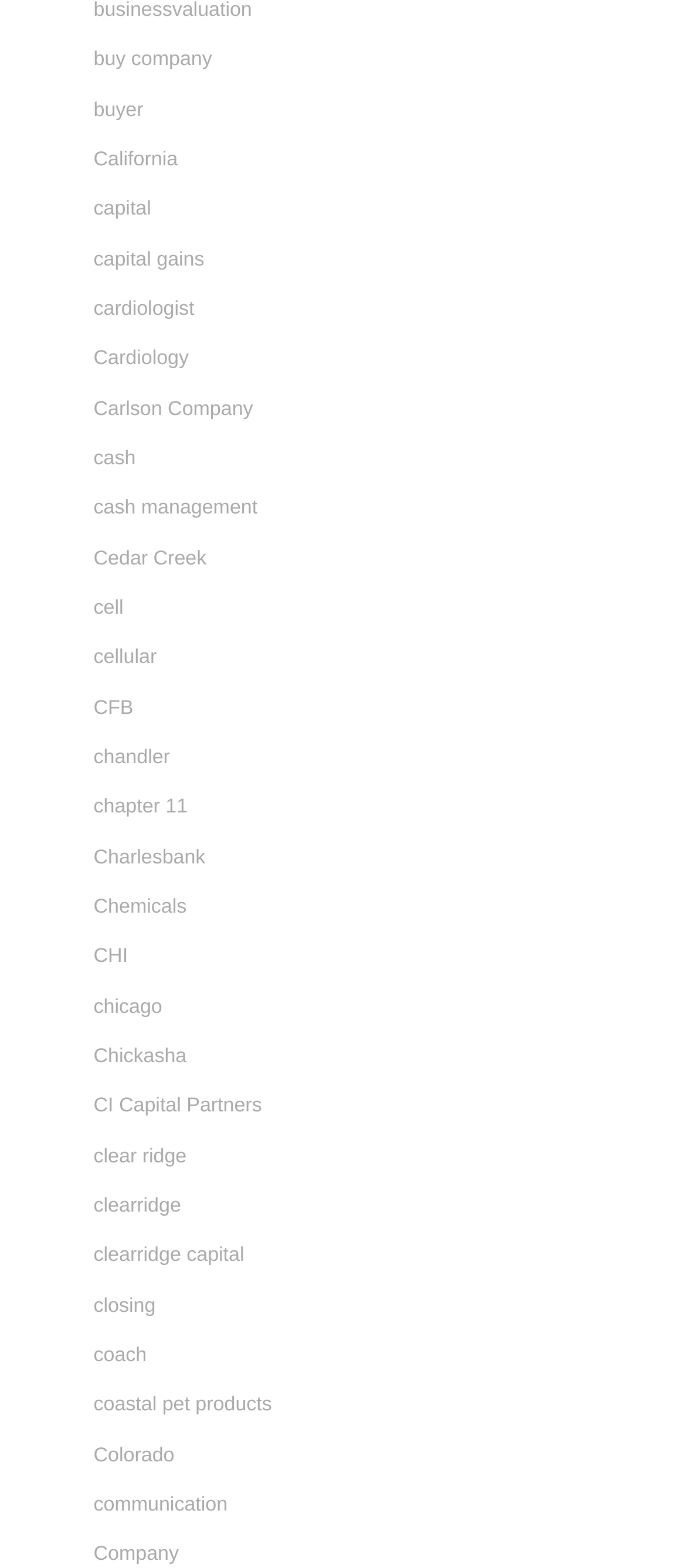Identify the bounding box coordinates of the clickable region required to complete the instruction: "learn about capital gains". The coordinates should be given as four float numbers within the range of 0 and 1, i.e., [left, top, right, bottom].

[0.136, 0.159, 0.298, 0.172]